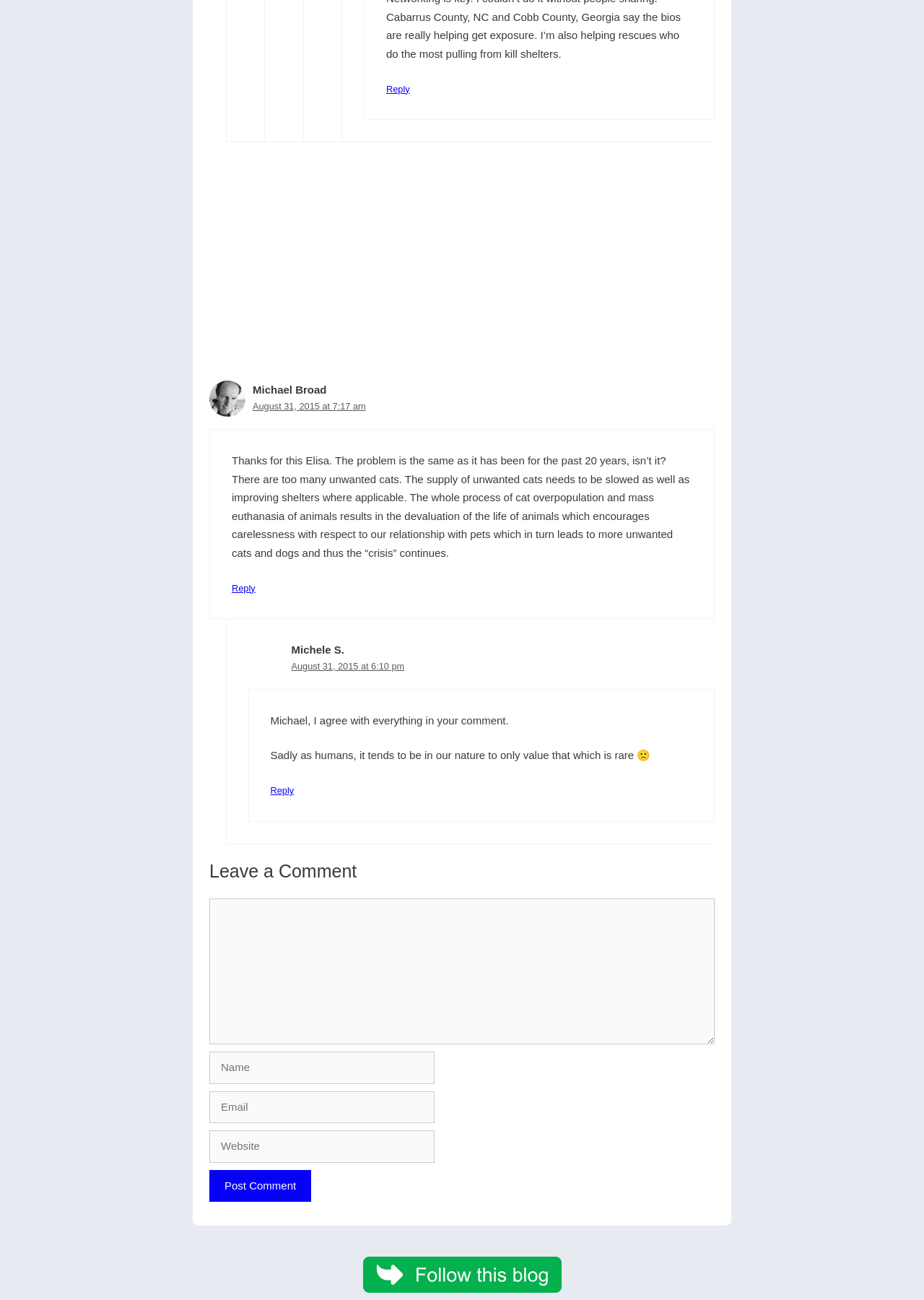Using the information shown in the image, answer the question with as much detail as possible: What is the purpose of the textbox at the bottom?

I looked at the textbox at the bottom of the webpage and saw that it is labeled as 'Comment' and has a 'Post Comment' button next to it, indicating that its purpose is to enter a comment.